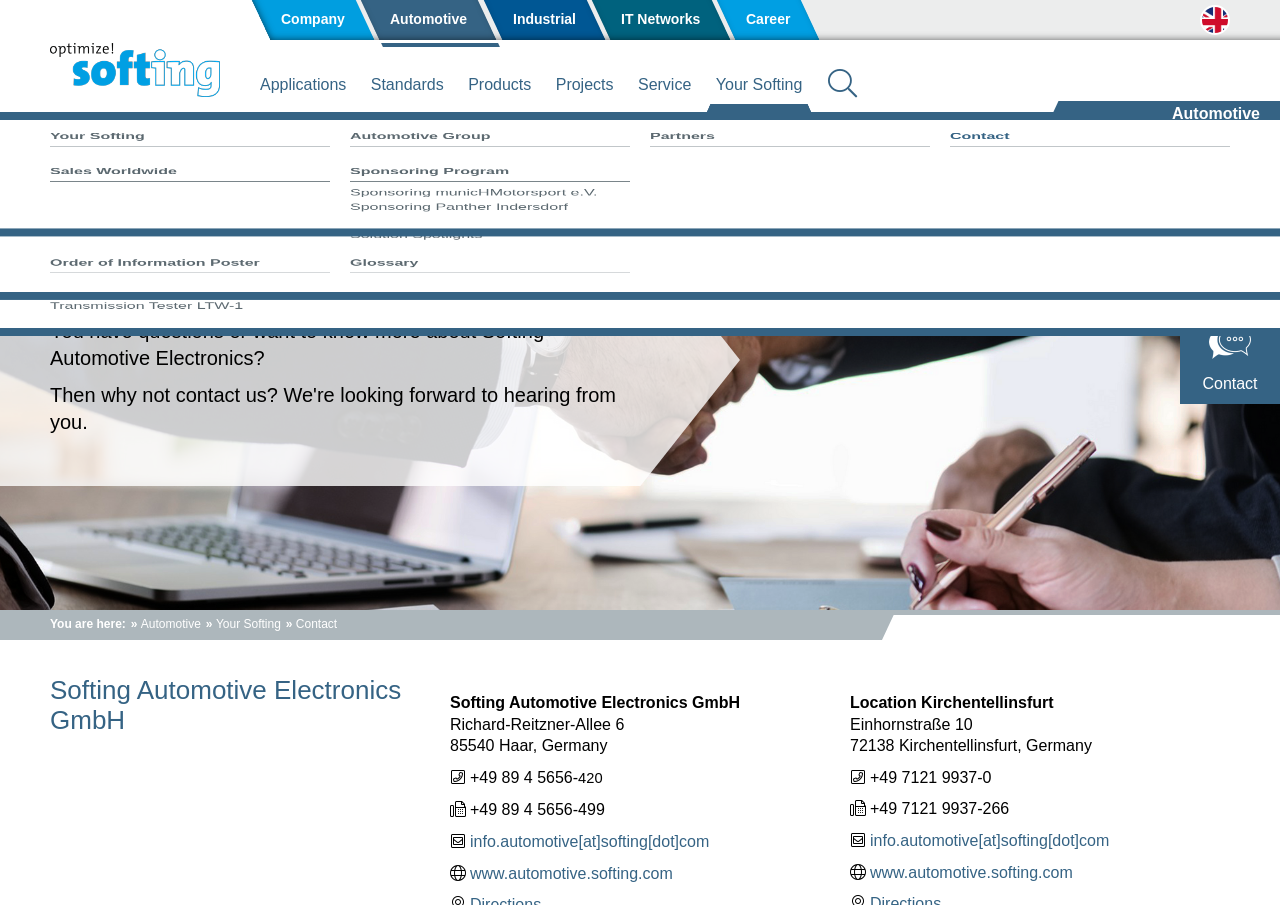Given the description of a UI element: "Standards", identify the bounding box coordinates of the matching element in the webpage screenshot.

[0.282, 0.071, 0.354, 0.128]